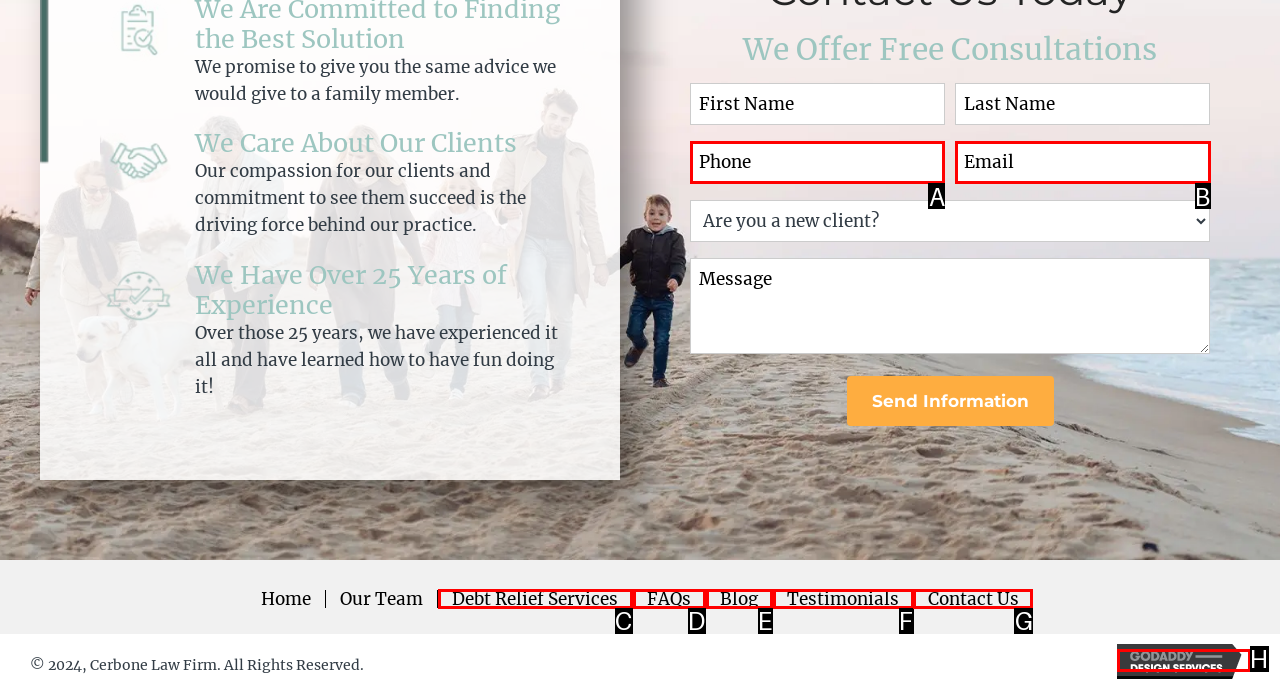Identify the correct UI element to click on to achieve the task: Click the 'Contact Us' link. Provide the letter of the appropriate element directly from the available choices.

G